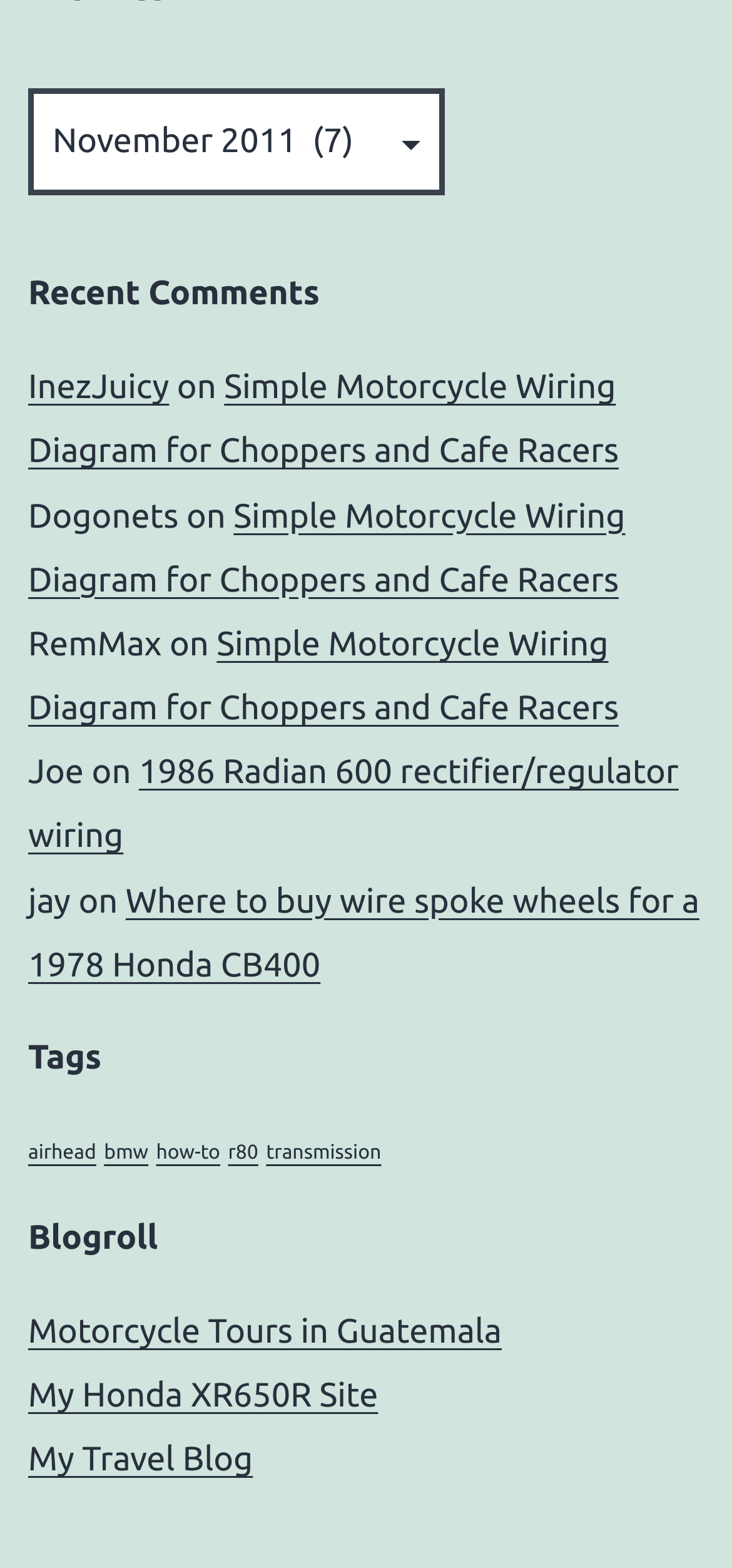Highlight the bounding box coordinates of the element you need to click to perform the following instruction: "Explore Tags."

[0.038, 0.714, 0.962, 0.751]